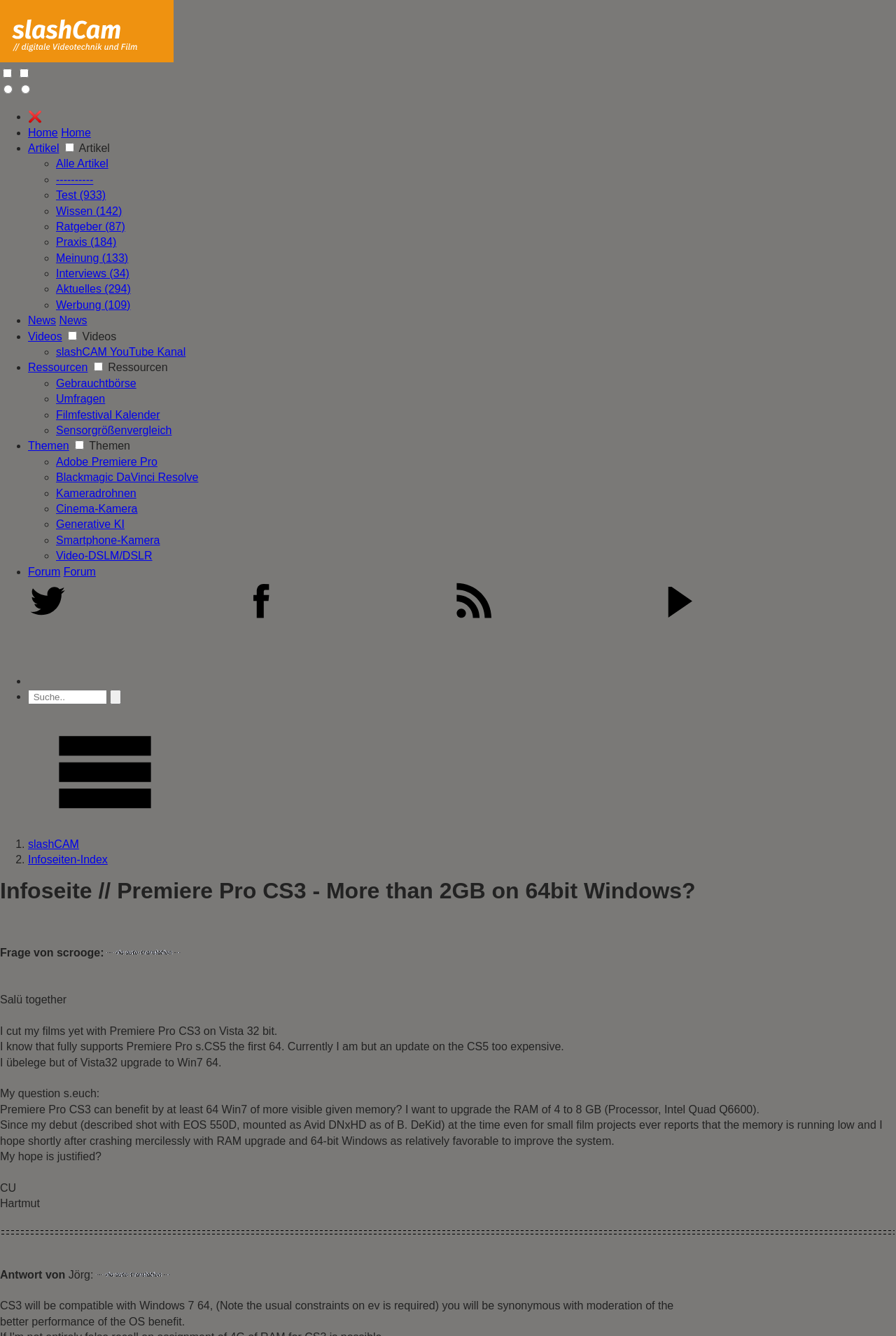Please locate and retrieve the main header text of the webpage.

Infoseite // Premiere Pro CS3 - More than 2GB on 64bit Windows?